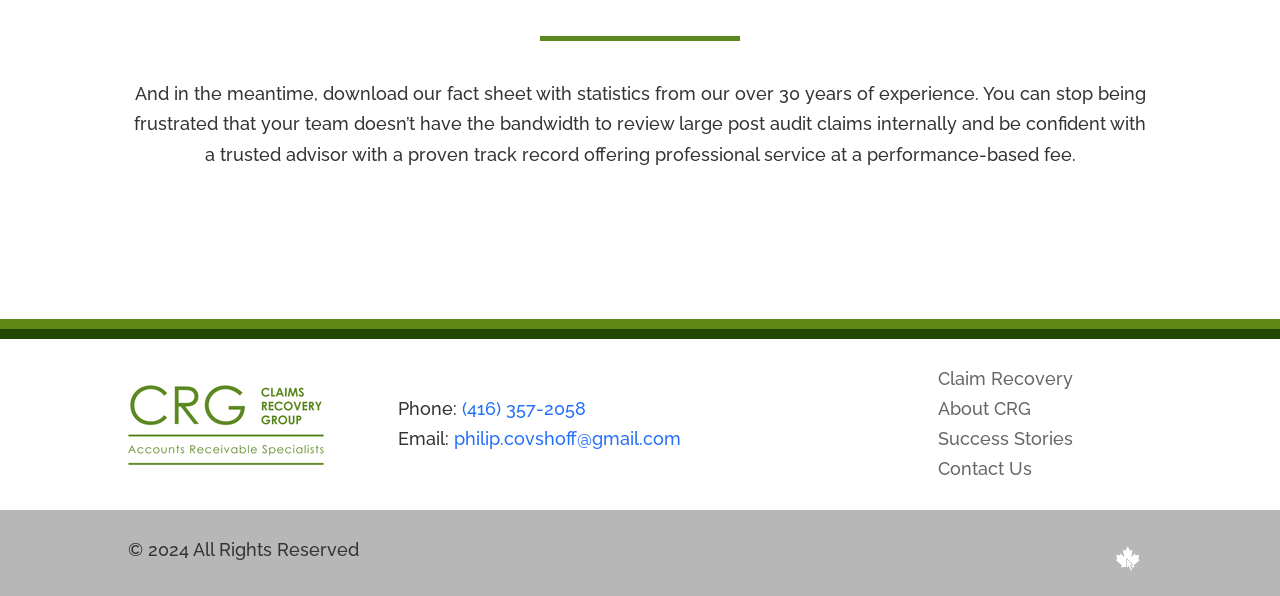By analyzing the image, answer the following question with a detailed response: What is the year of copyright?

I found the copyright year by looking at the footer section, where it says '© 2024 All Rights Reserved'.